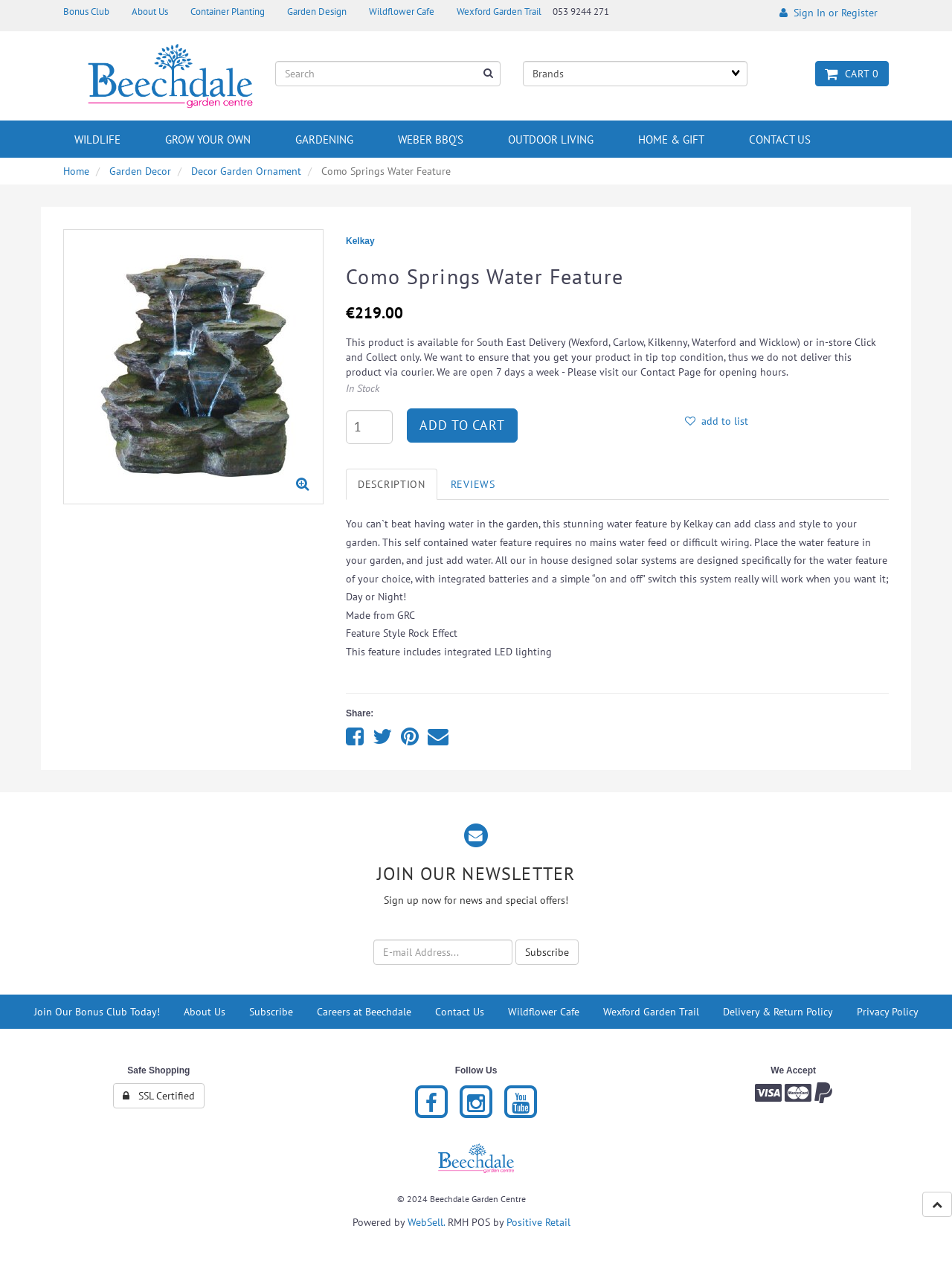What is the brand of the Como Springs Water Feature?
Using the image as a reference, answer with just one word or a short phrase.

Kelkay